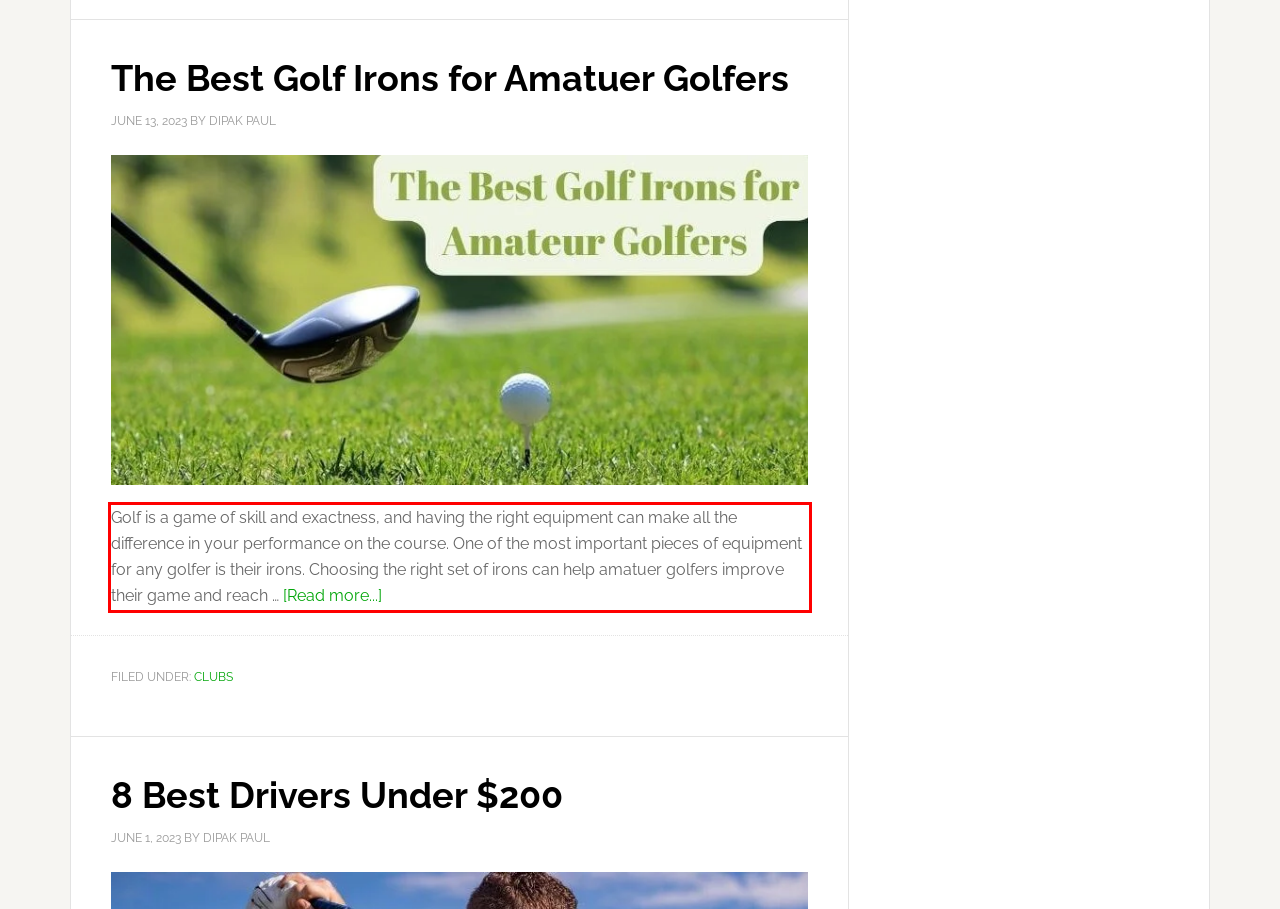Examine the screenshot of the webpage, locate the red bounding box, and perform OCR to extract the text contained within it.

Golf is a game of skill and exactness, and having the right equipment can make all the difference in your performance on the course. One of the most important pieces of equipment for any golfer is their irons. Choosing the right set of irons can help amatuer golfers improve their game and reach … [Read more...] about The Best Golf Irons for Amatuer Golfers